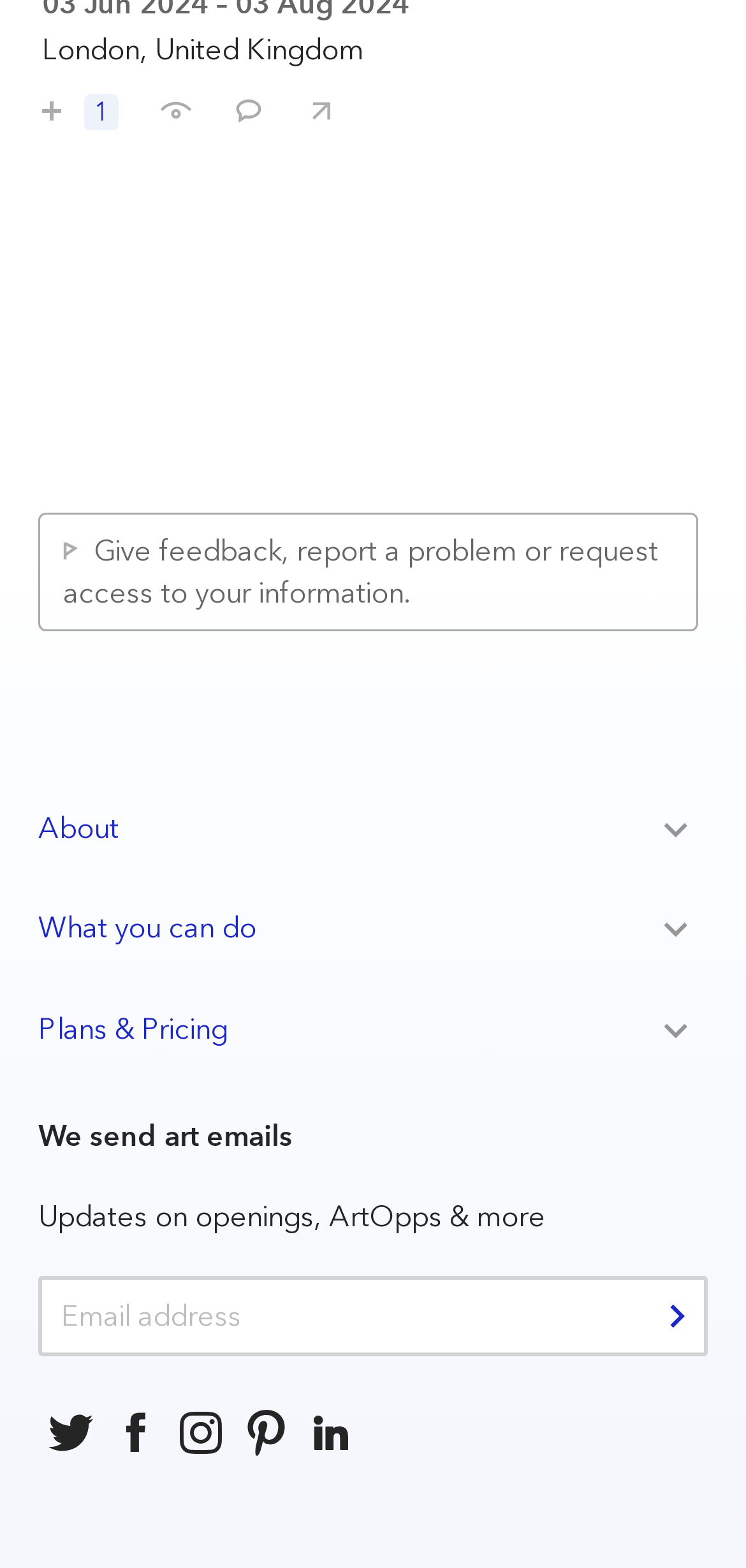What can be done with Dionysus? Observe the screenshot and provide a one-word or short phrase answer.

Comment, Share, Save